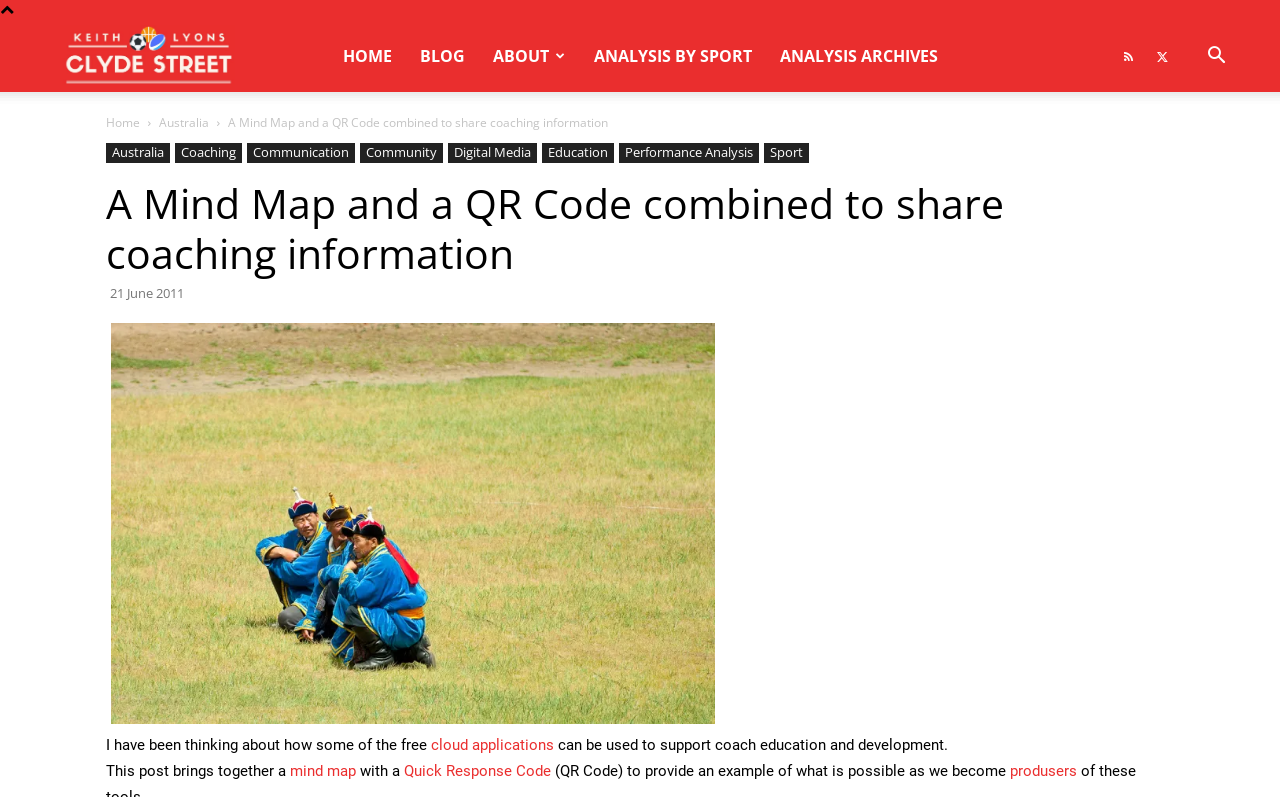Locate the bounding box of the UI element described in the following text: "aria-label="Search"".

[0.931, 0.06, 0.969, 0.084]